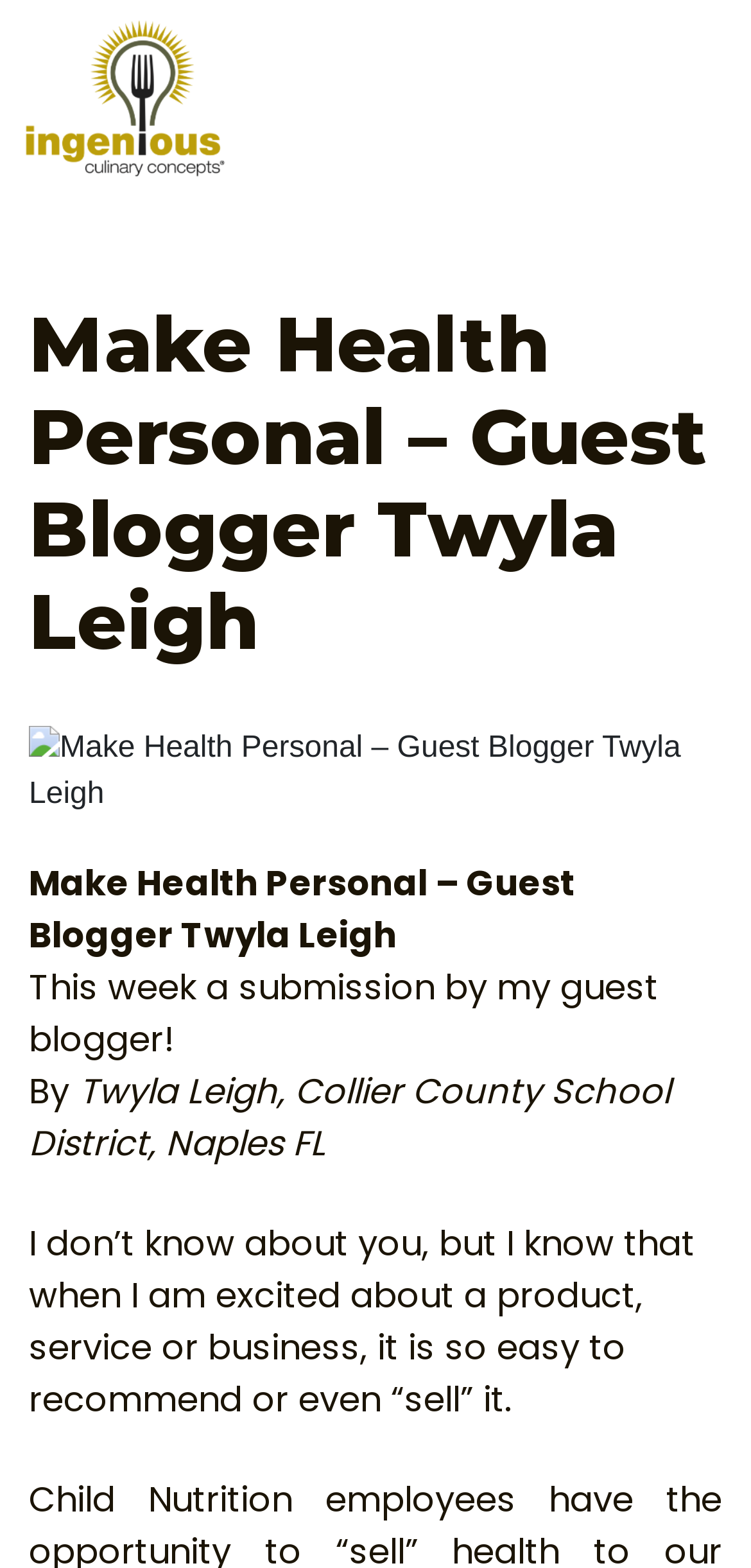Craft a detailed narrative of the webpage's structure and content.

The webpage features a logo at the top left corner, which is an image with a link. Below the logo, there is a large heading that spans almost the entire width of the page, reading "Make Health Personal – Guest Blogger Twyla Leigh". 

Directly below the heading, there is an image that takes up a significant portion of the page's width. 

Following the image, there is a block of text that starts with "This week a submission by my guest blogger!" and is followed by the name "Twyla Leigh" and her affiliation "Collier County School District, Naples FL". 

Below this text, there is a paragraph that discusses the ease of recommending or "selling" a product, service, or business when one is excited about it. This paragraph is positioned near the bottom of the page.